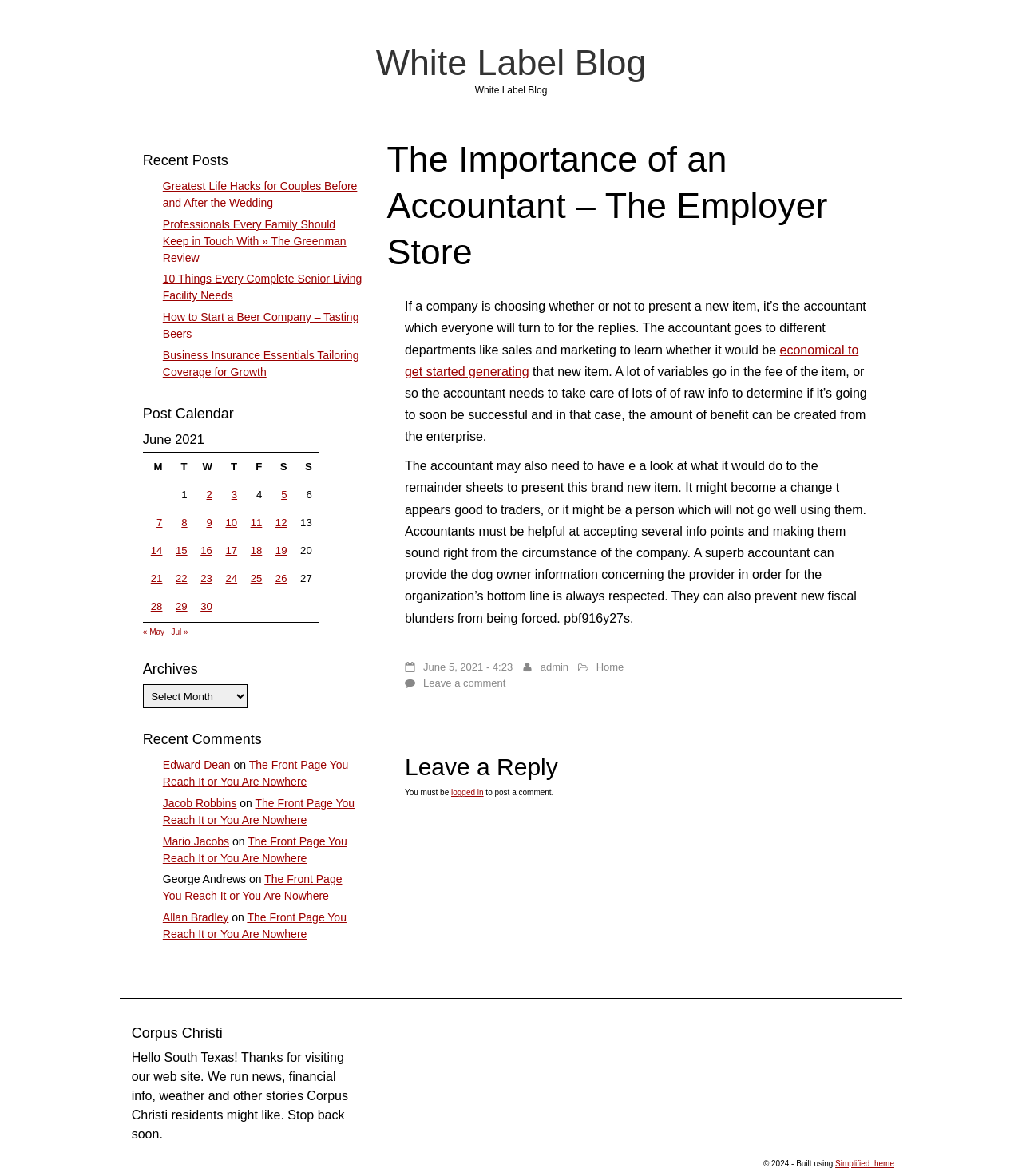Extract the main title from the webpage.

White Label Blog